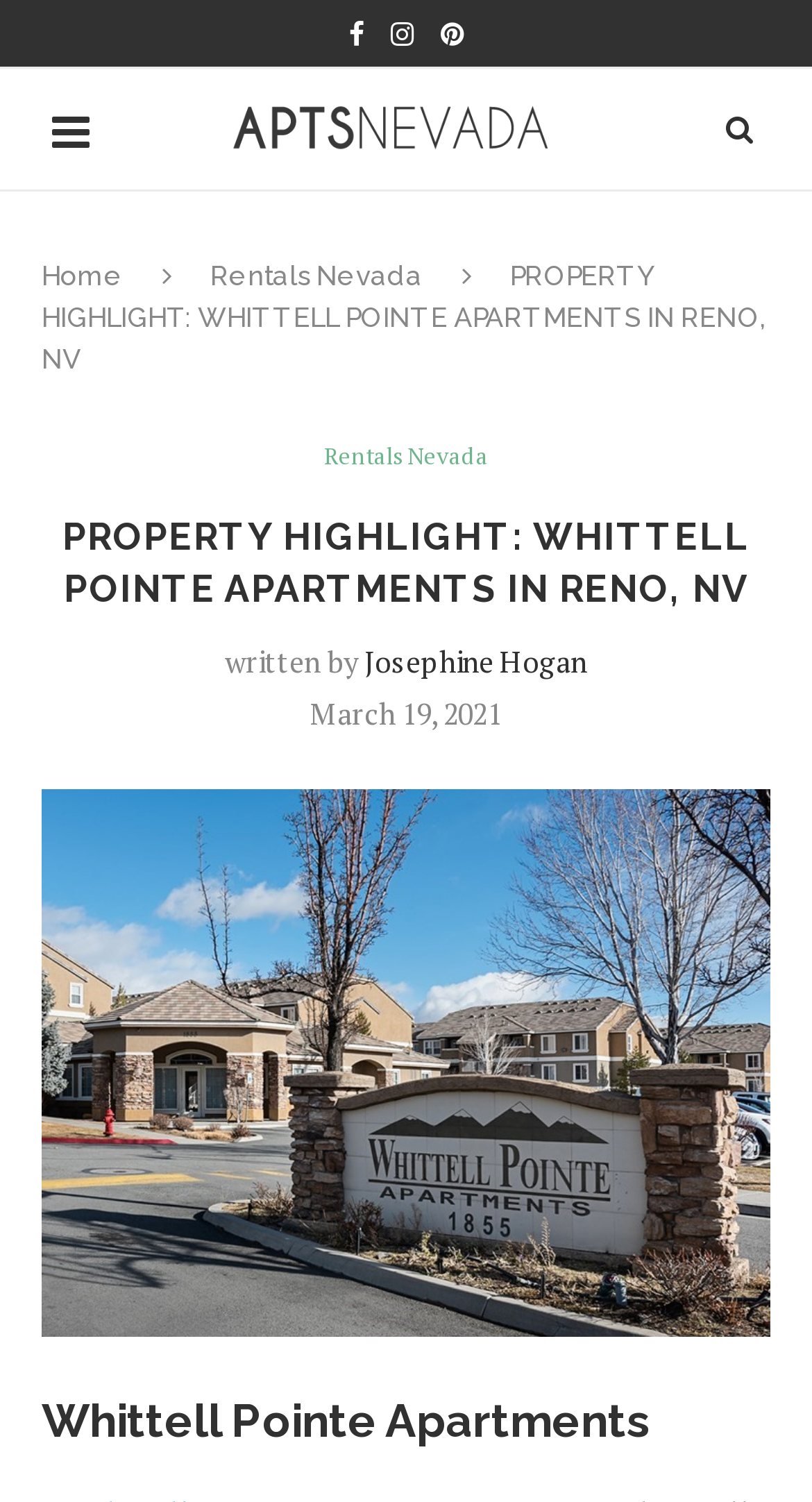Create an in-depth description of the webpage, covering main sections.

The webpage appears to be a property listing page for Whittell Pointe Apartments in Reno, Nevada. At the top, there are three social media links, represented by icons, aligned horizontally. Below these icons, there is a layout table that spans almost the entire width of the page. Within this table, there is a link to "Apts Nevada" accompanied by an image, which is positioned on the left side of the table. On the right side of the table, there is a link with a search icon.

Below the table, there are three main navigation links: "Home" on the left, "Rentals Nevada" in the middle, and a heading that reads "PROPERTY HIGHLIGHT: WHITTELL POINTE APARTMENTS IN RENO, NV" that spans almost the entire width of the page. The heading is repeated as a link below, with a "Rentals Nevada" link positioned below it.

Further down, there is a section with a "written by" label, followed by a link to the author's name, Josephine Hogan. Next to this section, there is a time element displaying the date "March 19, 2021". Below this, there is a large image that spans almost the entire width of the page, with a heading "Whittell Pointe Apartments" positioned at the bottom of the page.

Overall, the webpage has a clean layout, with a focus on showcasing the property's details and amenities.